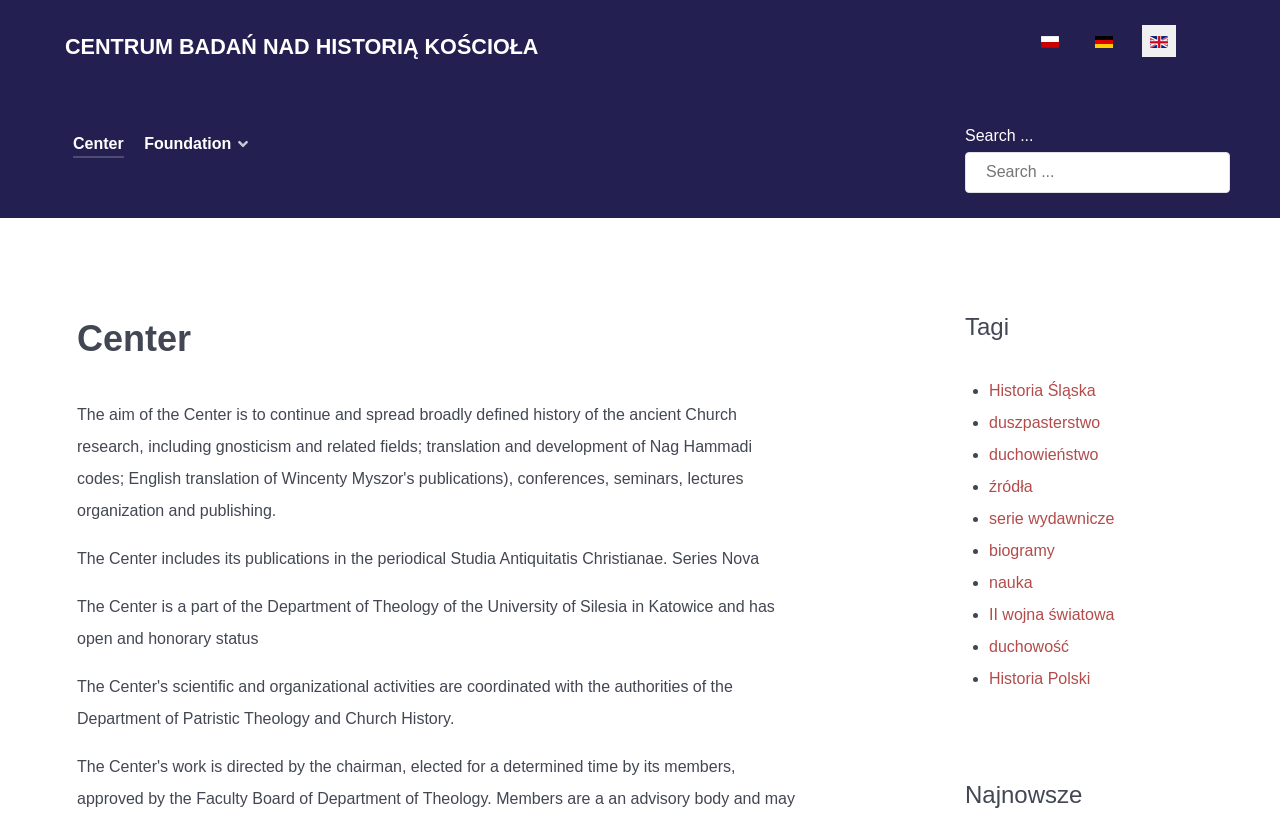How many languages can you select from?
Please provide a single word or phrase answer based on the image.

3